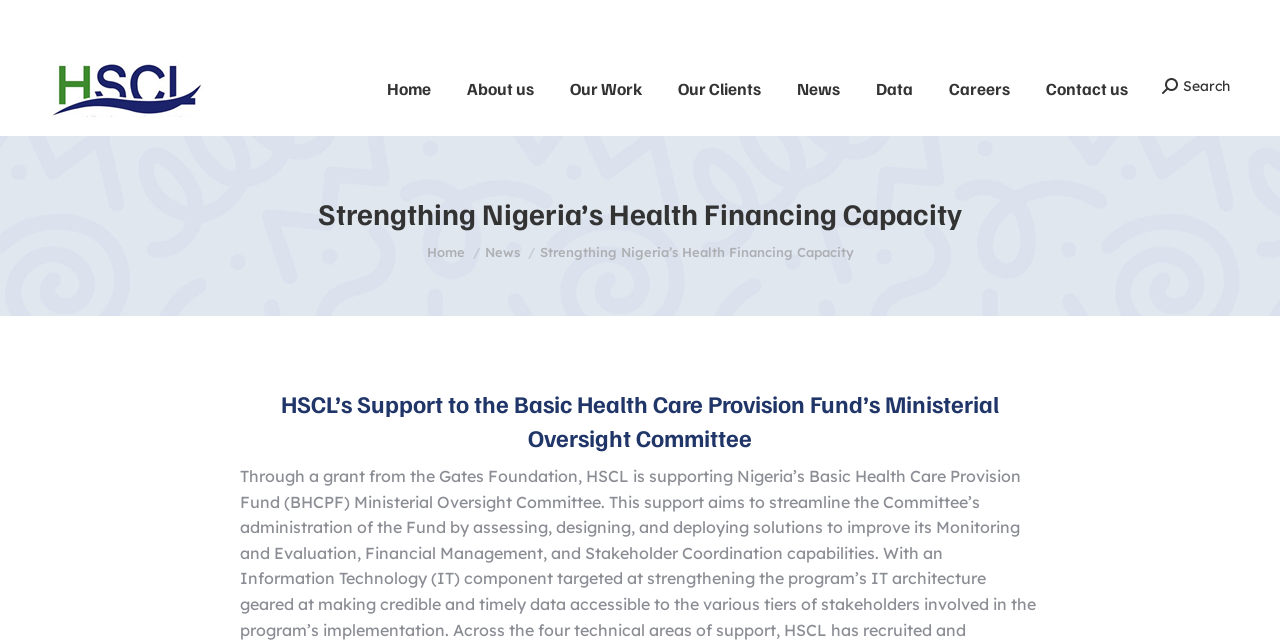What is the phone number on the webpage?
Using the information presented in the image, please offer a detailed response to the question.

I found the phone number by looking at the static text elements on the webpage, and I saw '011 322 44 56' at the top of the page, which is likely the phone number.